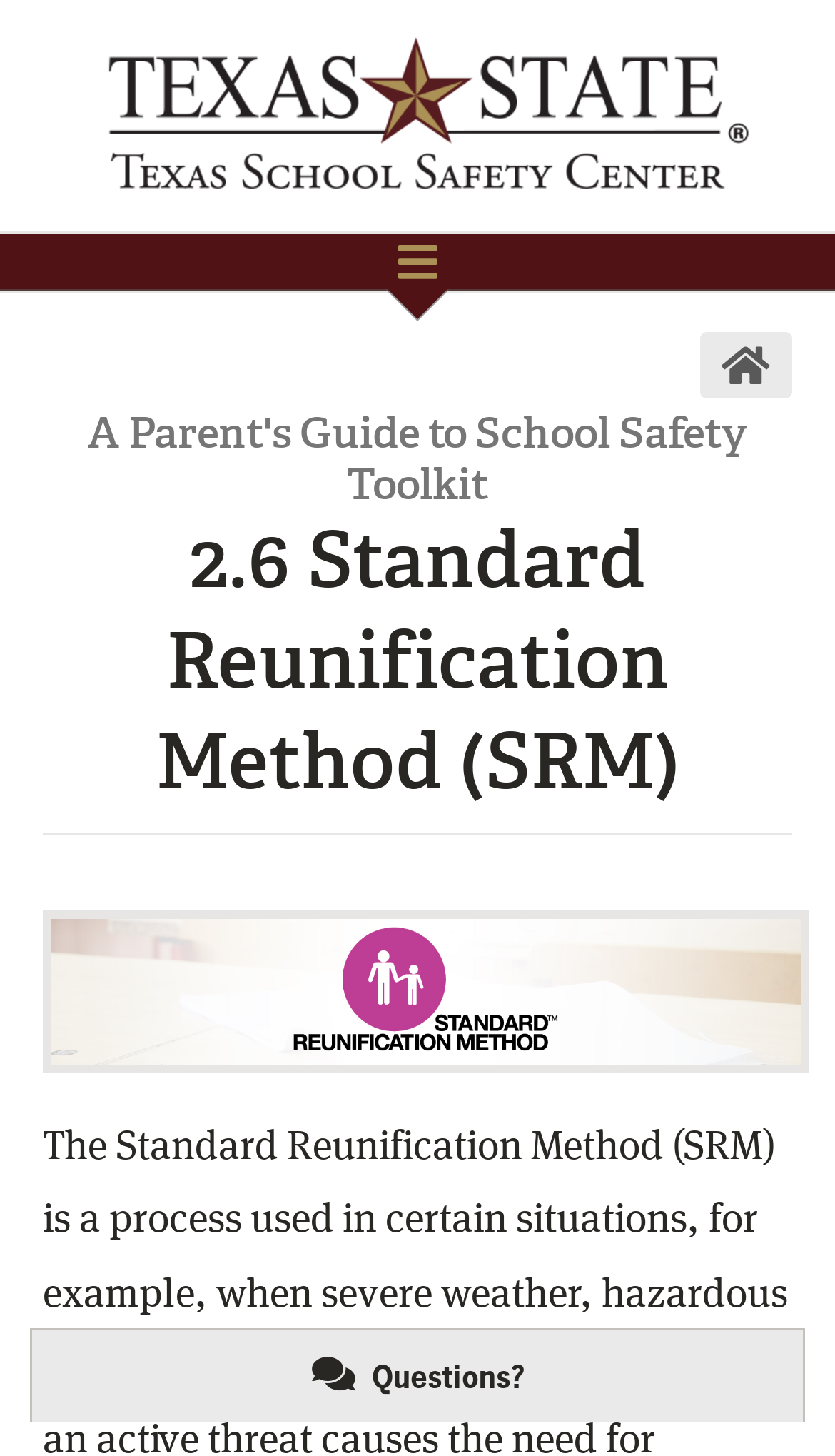What is the purpose of the 'TxSSC' link?
Answer the question using a single word or phrase, according to the image.

To navigate to TxSSC